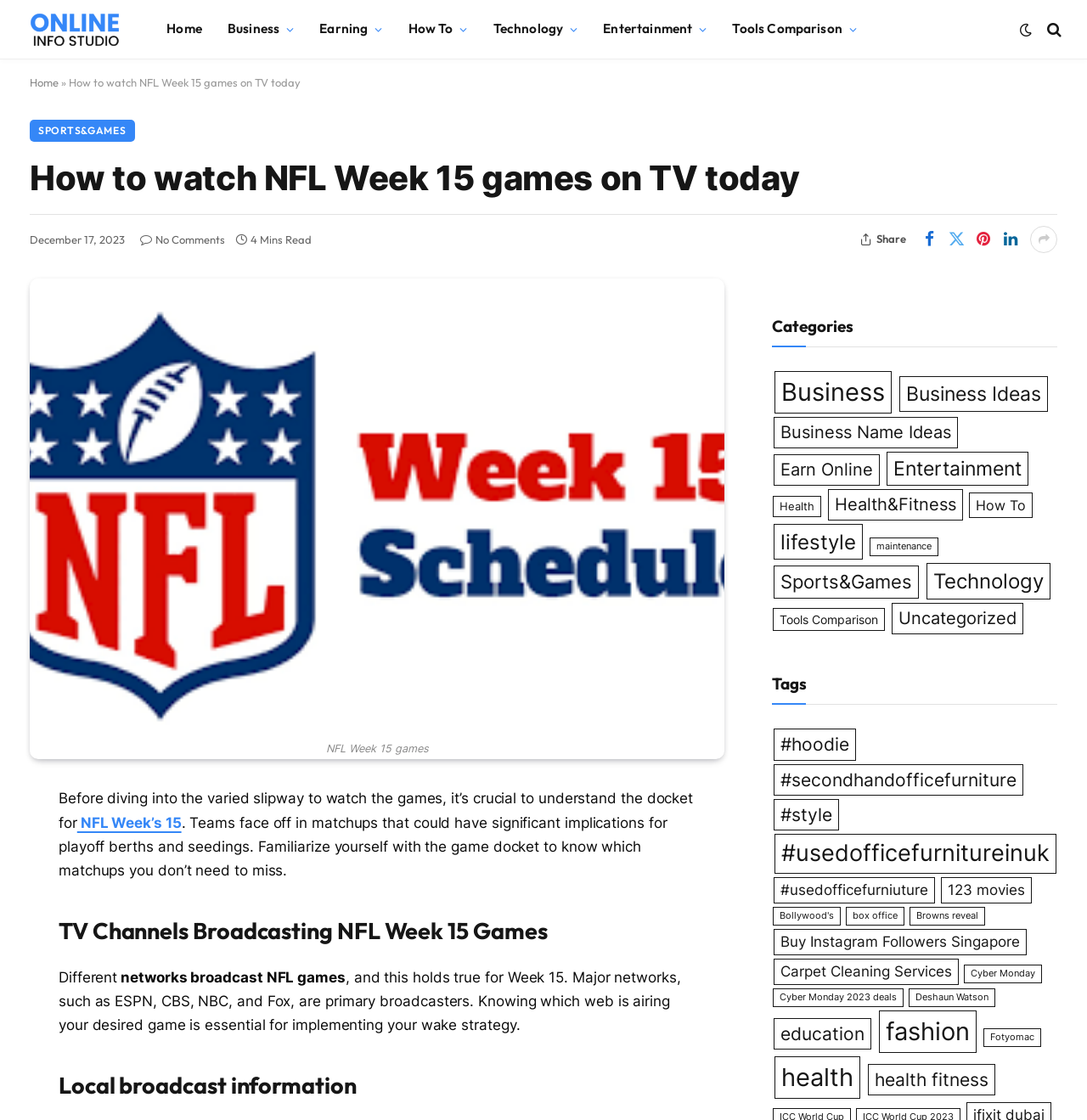Find the bounding box coordinates of the area that needs to be clicked in order to achieve the following instruction: "Click on the 'SPORTS&GAMES' link". The coordinates should be specified as four float numbers between 0 and 1, i.e., [left, top, right, bottom].

[0.027, 0.107, 0.124, 0.126]